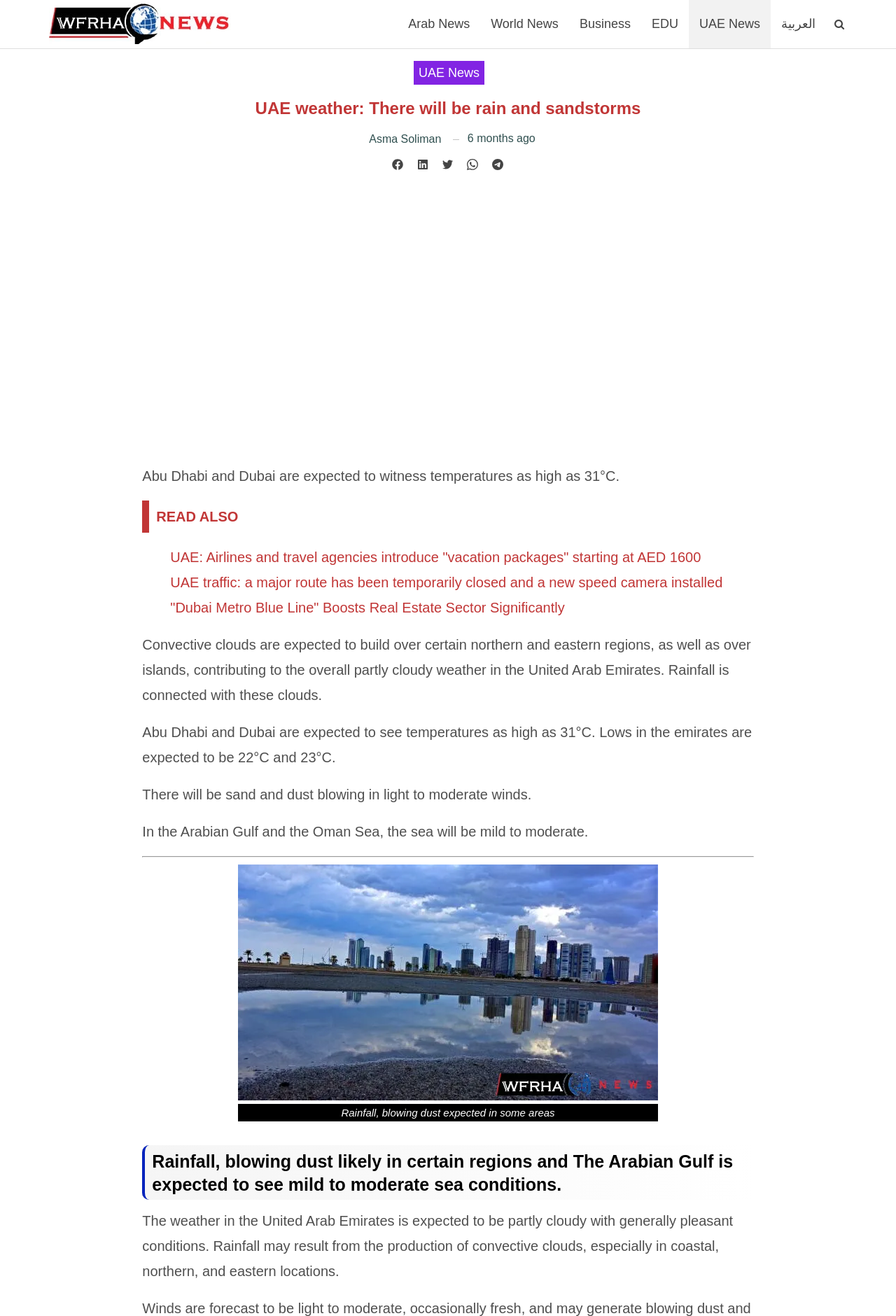From the webpage screenshot, predict the bounding box of the UI element that matches this description: "UAE News".

[0.769, 0.0, 0.86, 0.037]